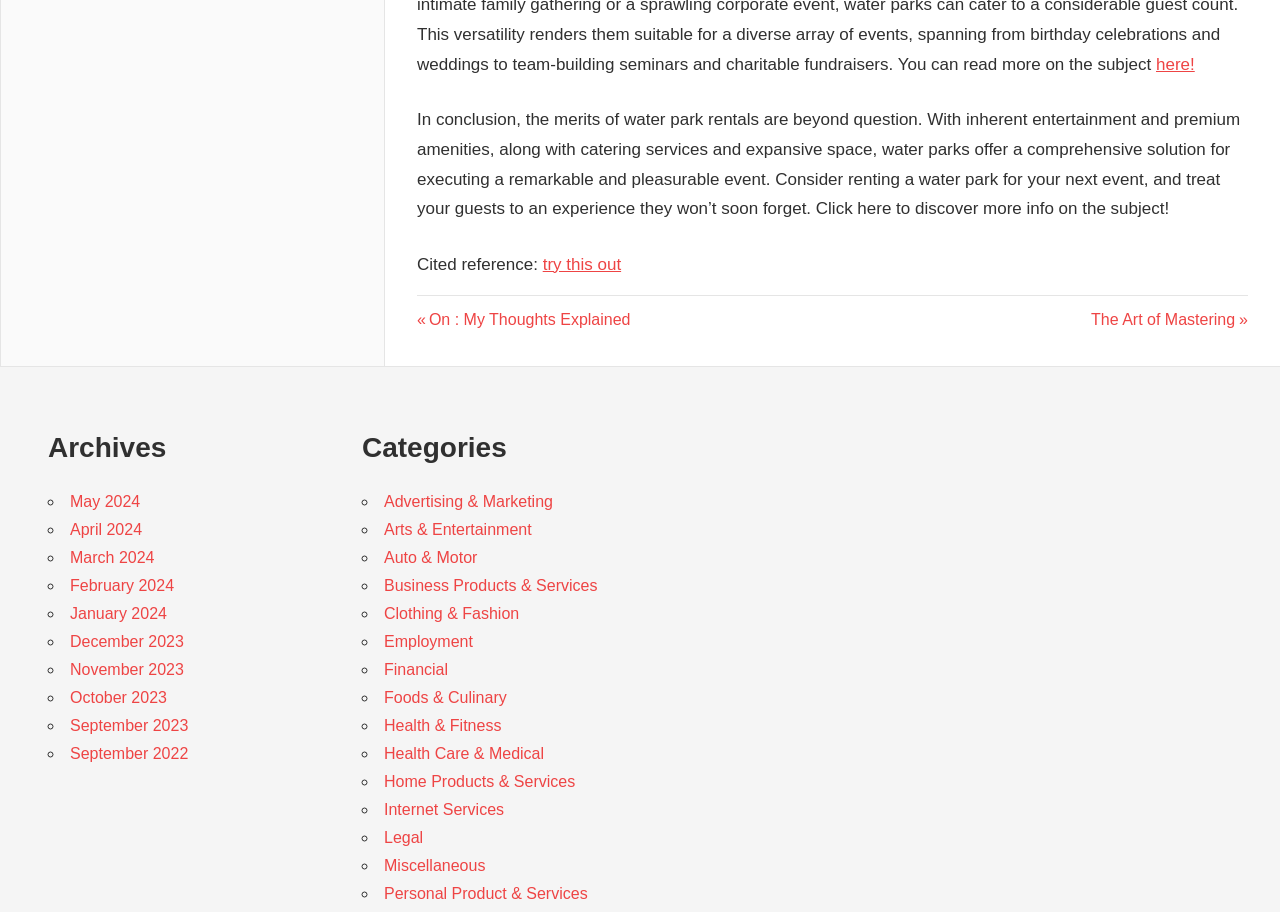Determine the bounding box coordinates for the UI element with the following description: "Clothing & Fashion". The coordinates should be four float numbers between 0 and 1, represented as [left, top, right, bottom].

[0.3, 0.664, 0.406, 0.682]